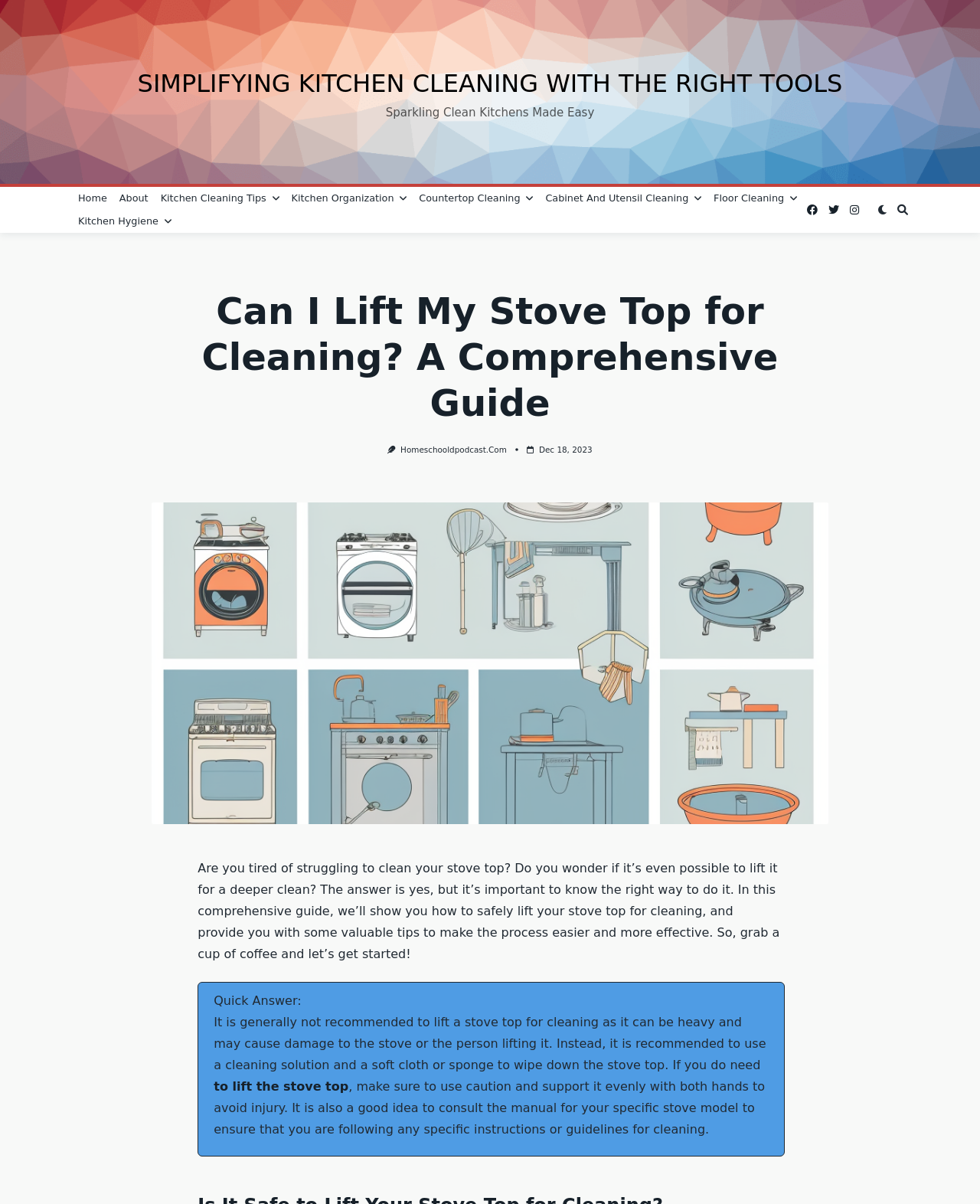Respond with a single word or phrase for the following question: 
What is the tone of the webpage content?

Informative